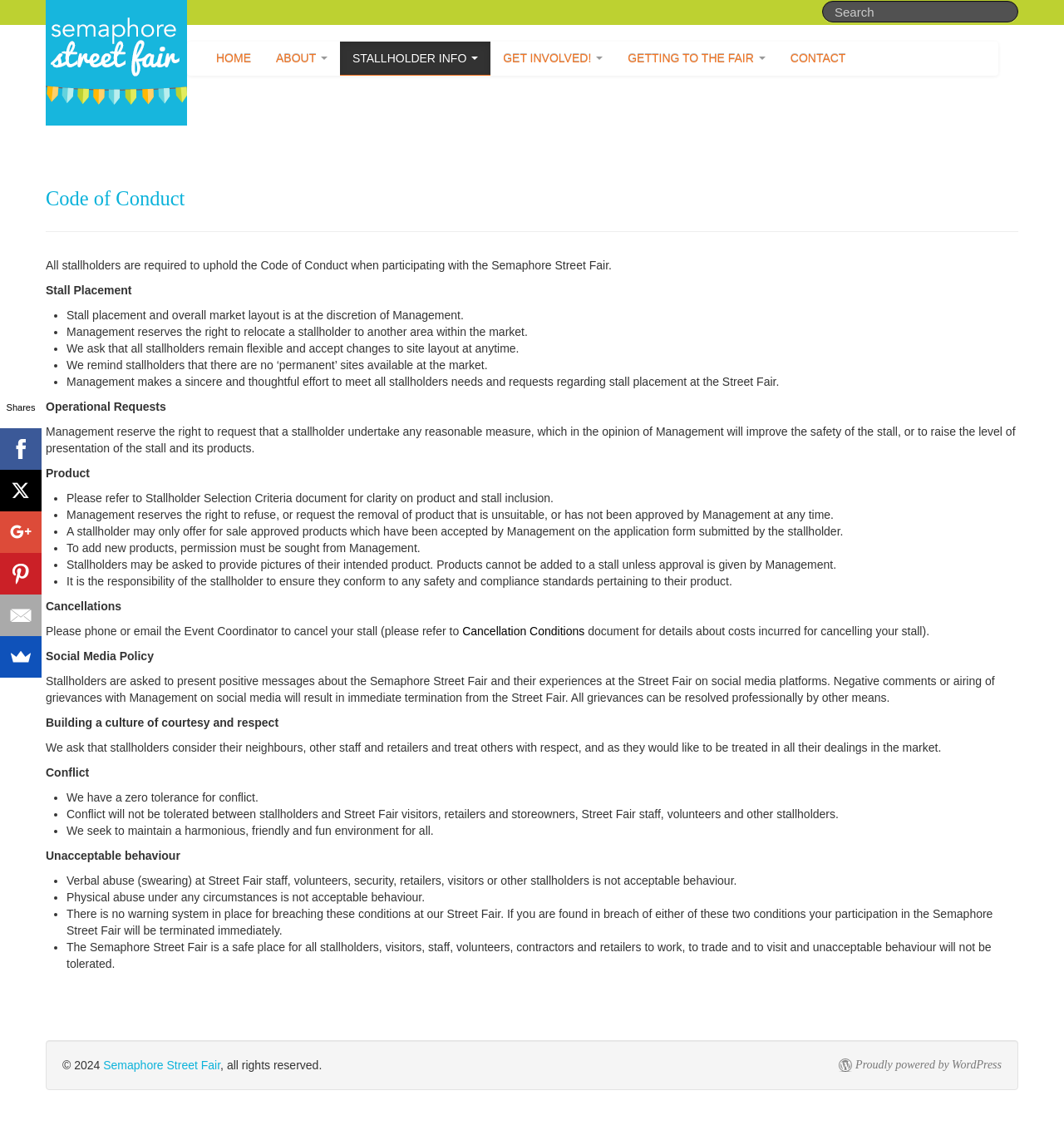Given the element description, predict the bounding box coordinates in the format (top-left x, top-left y, bottom-right x, bottom-right y). Make sure all values are between 0 and 1. Here is the element description: name="s" placeholder="Search"

[0.773, 0.001, 0.957, 0.02]